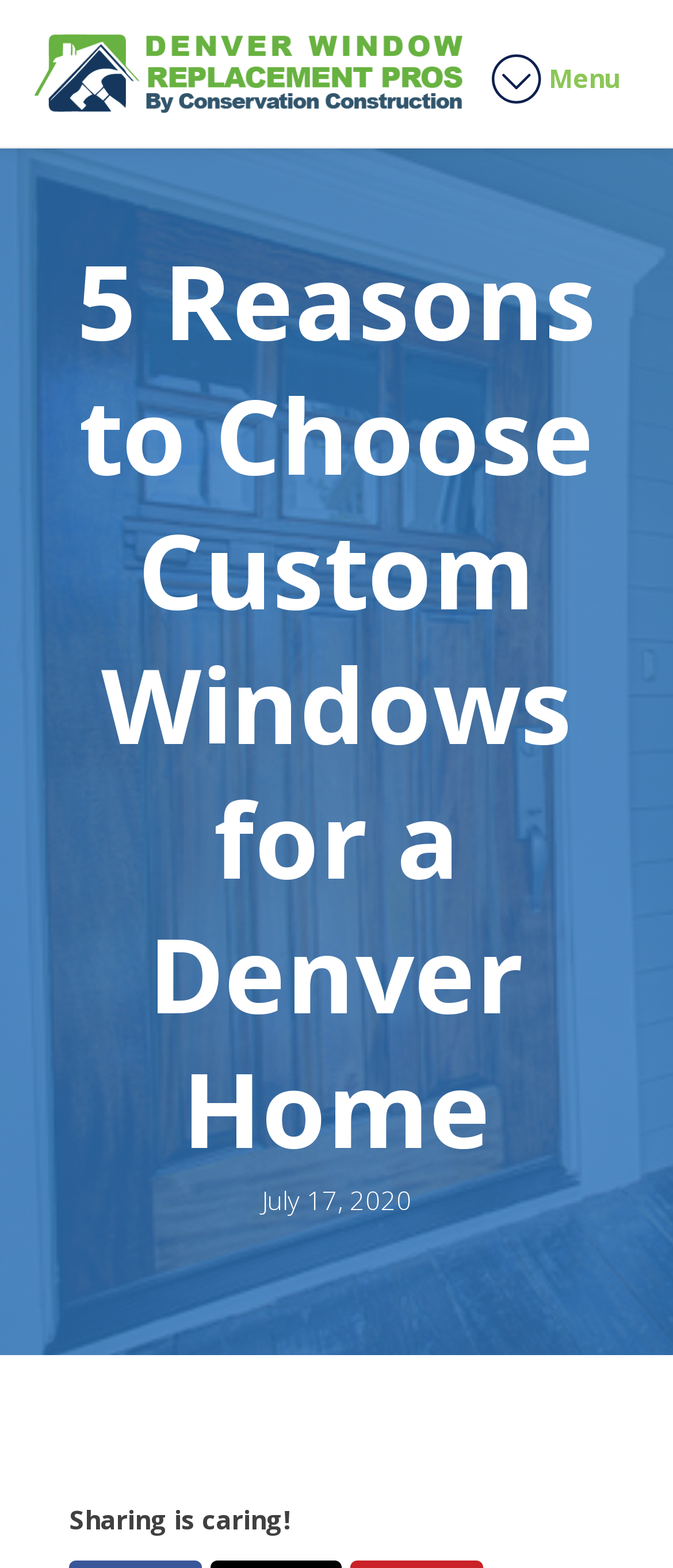Based on the visual content of the image, answer the question thoroughly: What is the purpose of the chevron-down-circle icon?

The chevron-down-circle icon is located at the top right corner of the webpage, next to the 'Menu' text. It is likely used to open the menu when clicked.